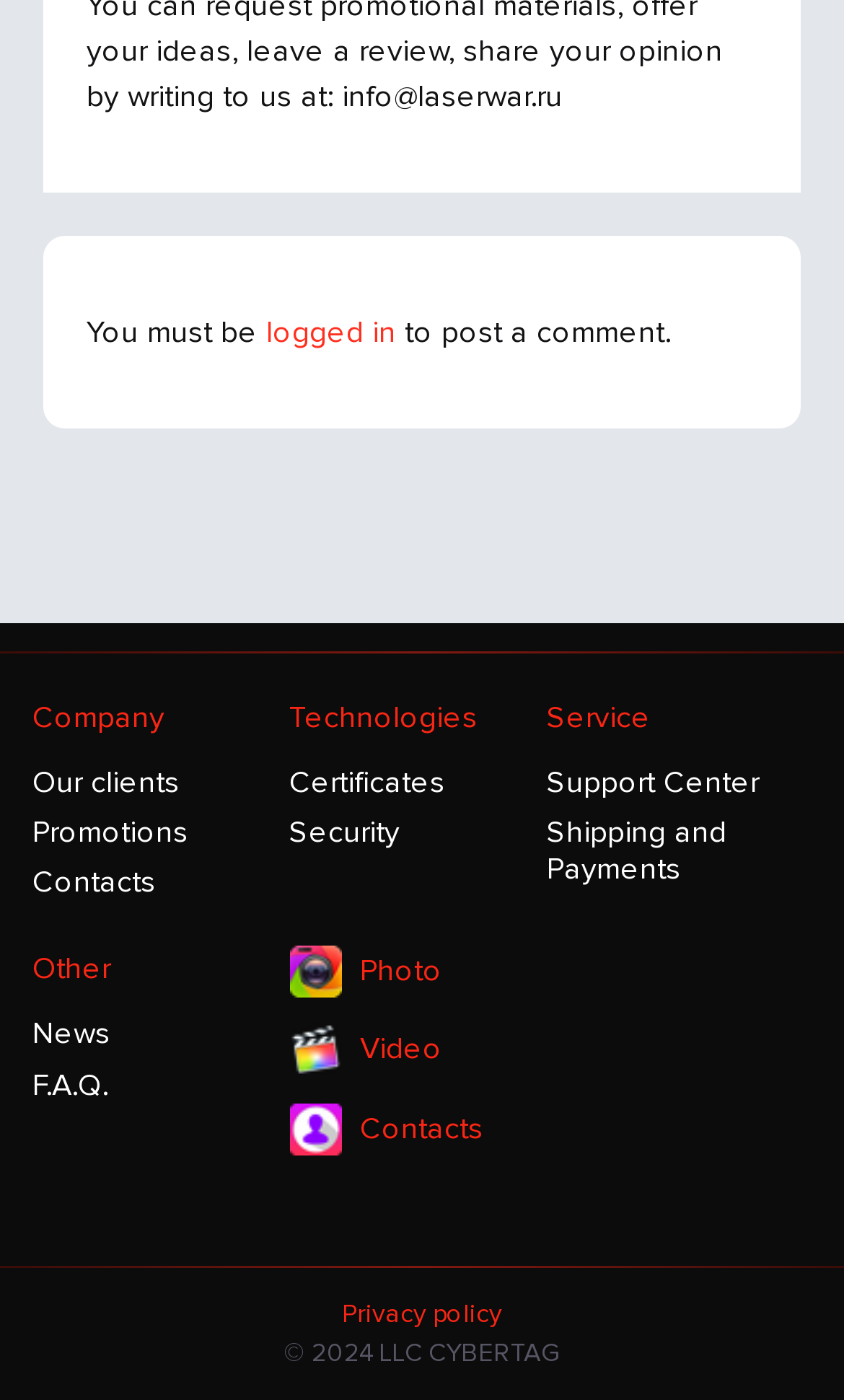Use a single word or phrase to answer the question: What is the last link in the 'Other' category?

F.A.Q.